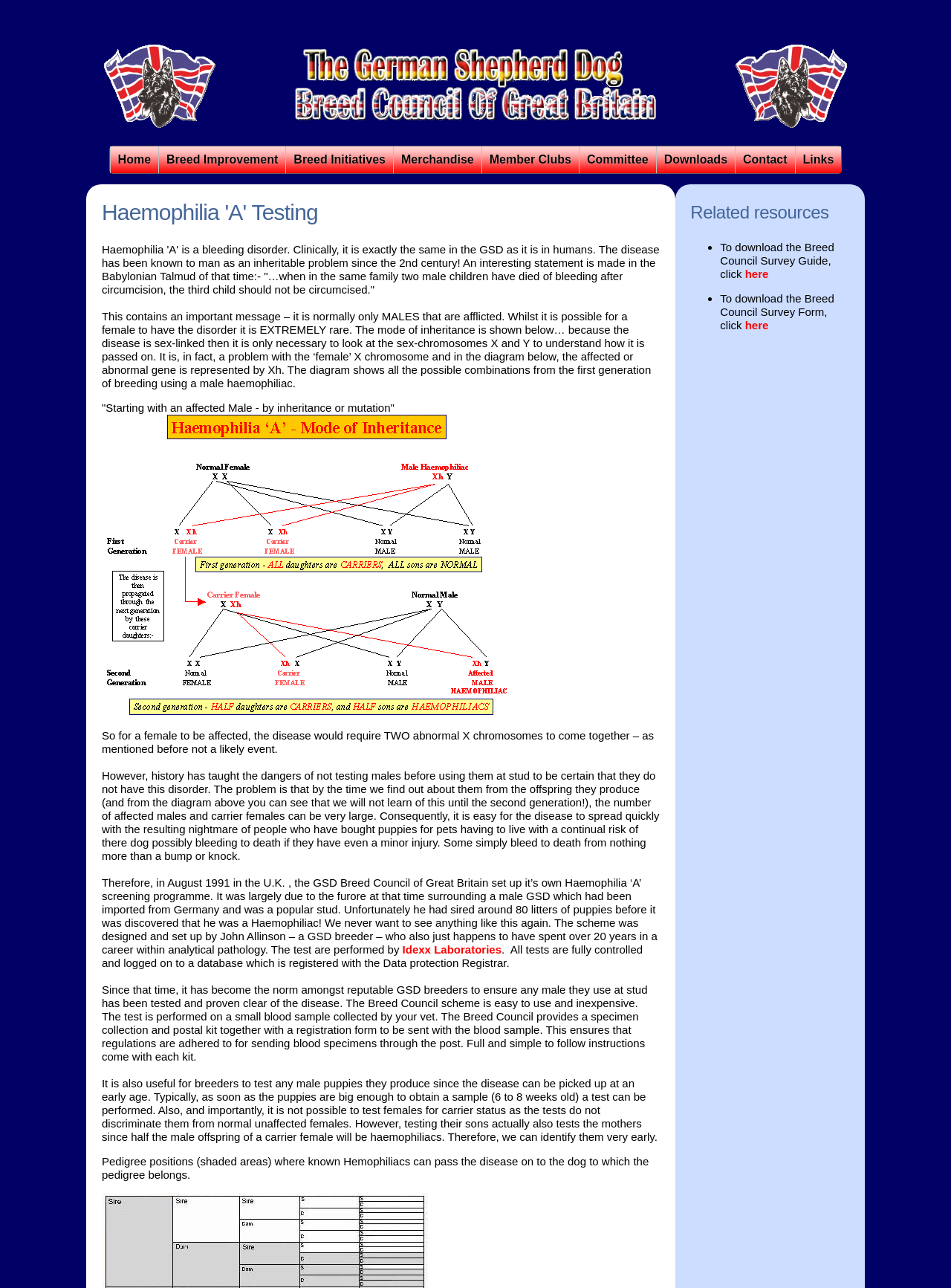Give a comprehensive overview of the webpage, including key elements.

The webpage is about the German Shepherd Dog Breed Council, specifically focusing on Haemophilia 'A' testing. At the top, there are three images, likely logos, positioned horizontally across the page. Below the logos, there is a navigation menu with nine links: Home, Breed Improvement, Breed Initiatives, Merchandise, Member Clubs, Committee, Downloads, Contact, and Links.

The main content of the page is divided into two sections. The first section has a heading "Haemophilia 'A' Testing" and provides information about the disease, its inheritance, and its effects on dogs. There are several paragraphs of text explaining the disease, its history, and the importance of testing males before breeding. The text is accompanied by a diagram, not explicitly described, but likely illustrating the inheritance pattern of the disease.

The second section, headed "Related resources," provides links to download the Breed Council Survey Guide and Survey Form. This section is positioned below the main content, near the bottom of the page.

Throughout the page, the text is organized in a clear and readable manner, with headings and paragraphs separated by sufficient whitespace. The overall layout is easy to follow, with the most important information about Haemophilia 'A' testing presented prominently.